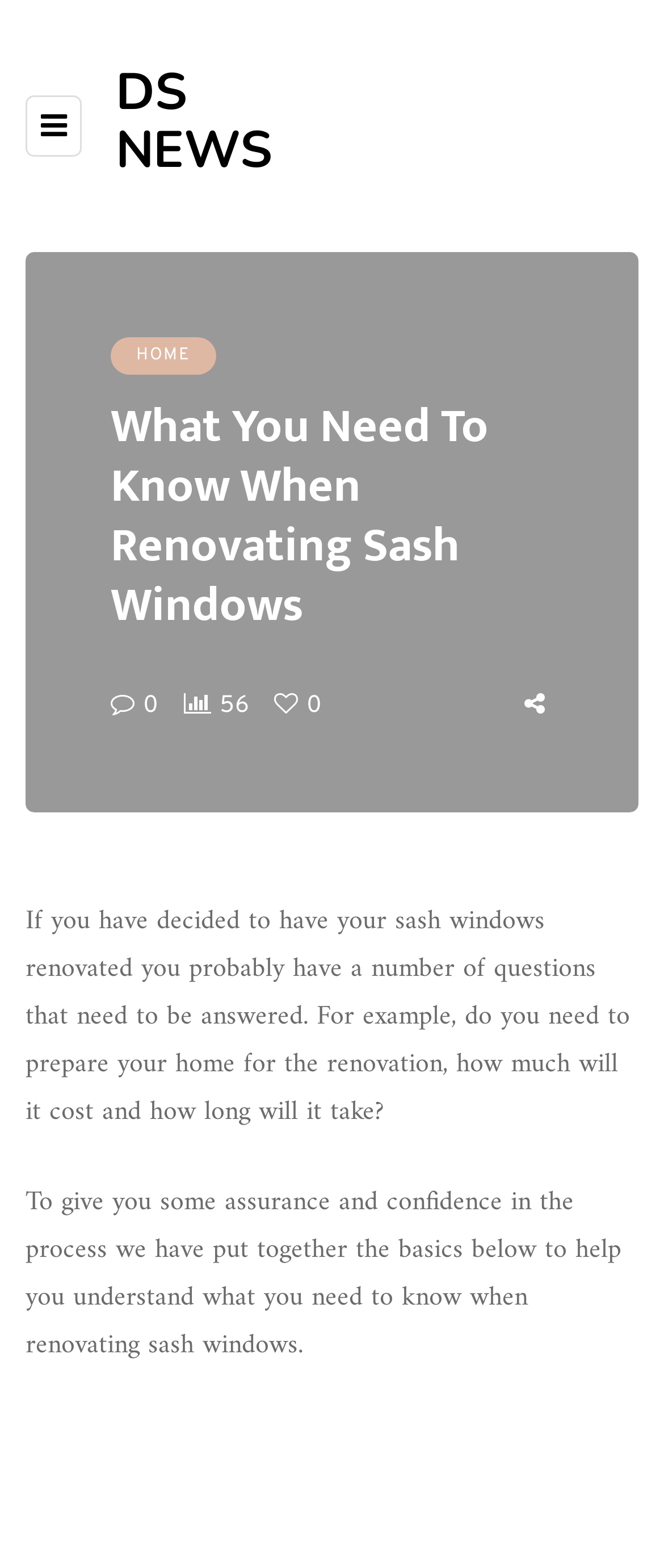What are some of the questions that need to be answered when renovating sash windows?
Using the visual information, answer the question in a single word or phrase.

Preparing home, cost, time